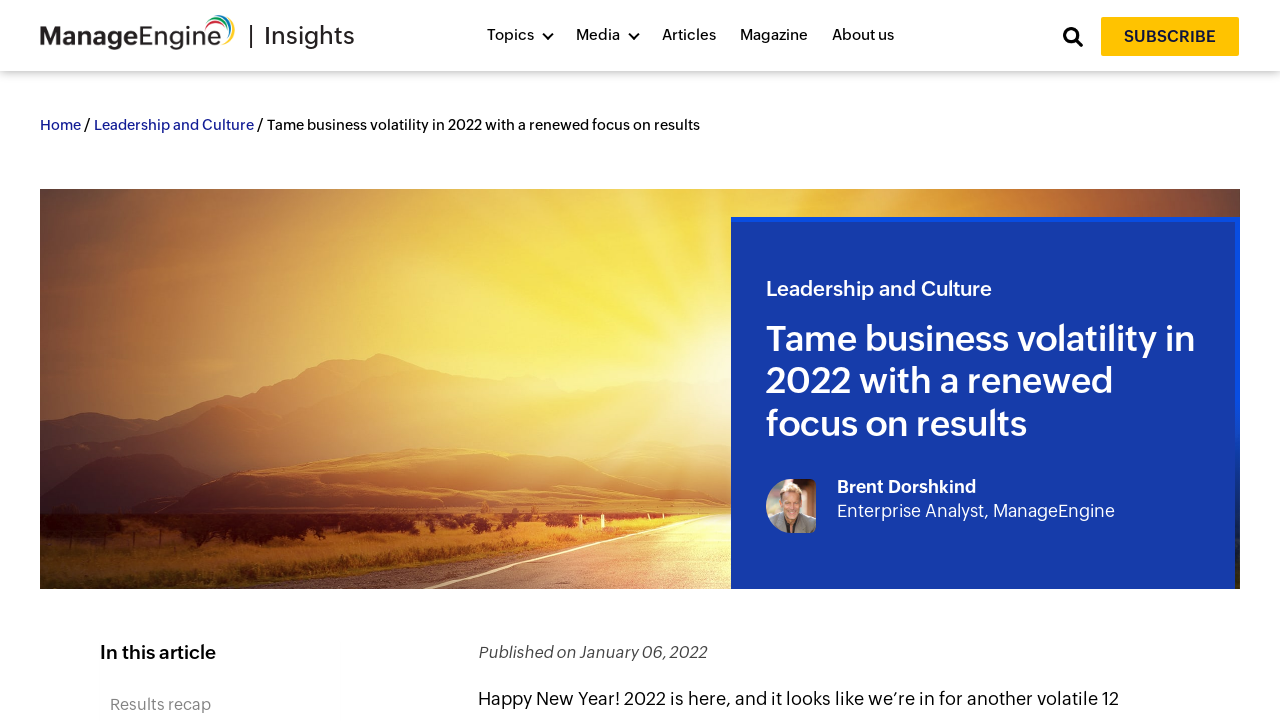Locate the bounding box coordinates of the element I should click to achieve the following instruction: "View the Results recap".

[0.078, 0.959, 0.266, 0.995]